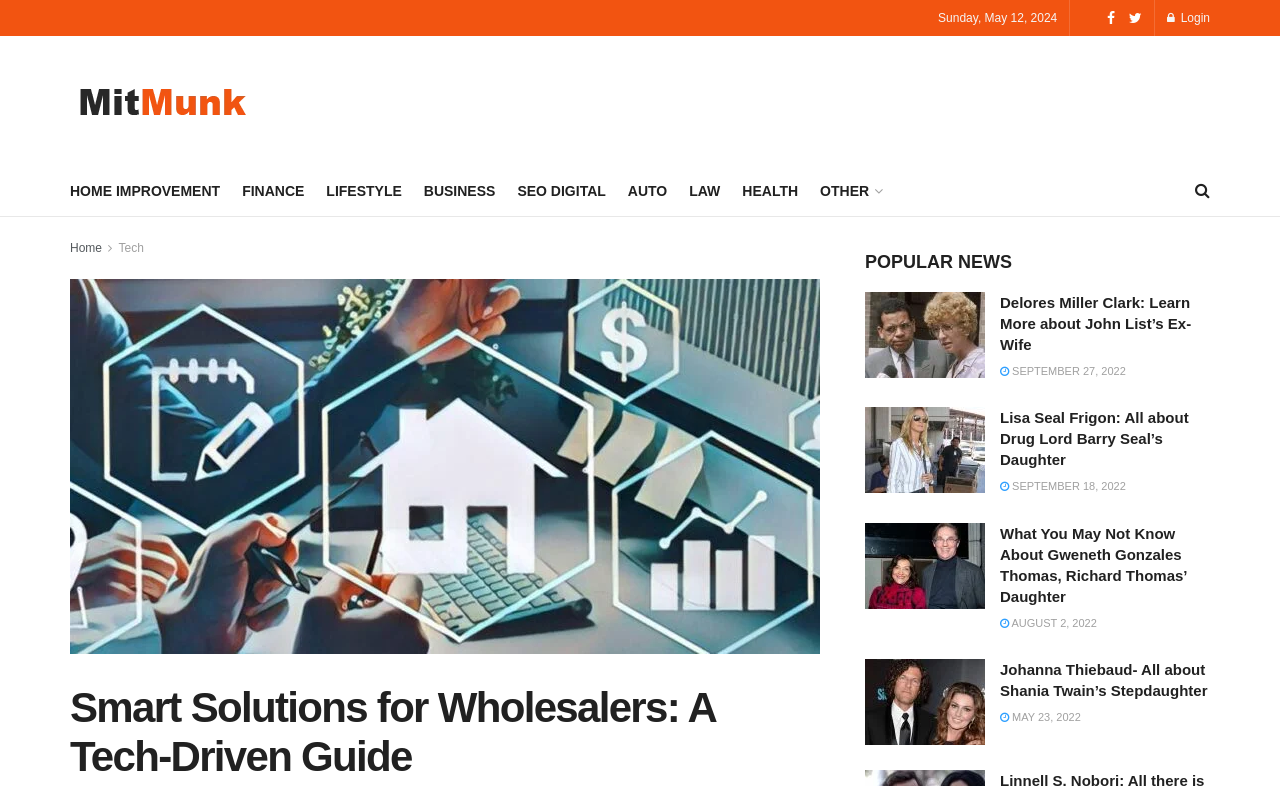Please determine the bounding box coordinates of the element's region to click for the following instruction: "Check the 'POPULAR NEWS' section".

[0.676, 0.314, 0.791, 0.352]